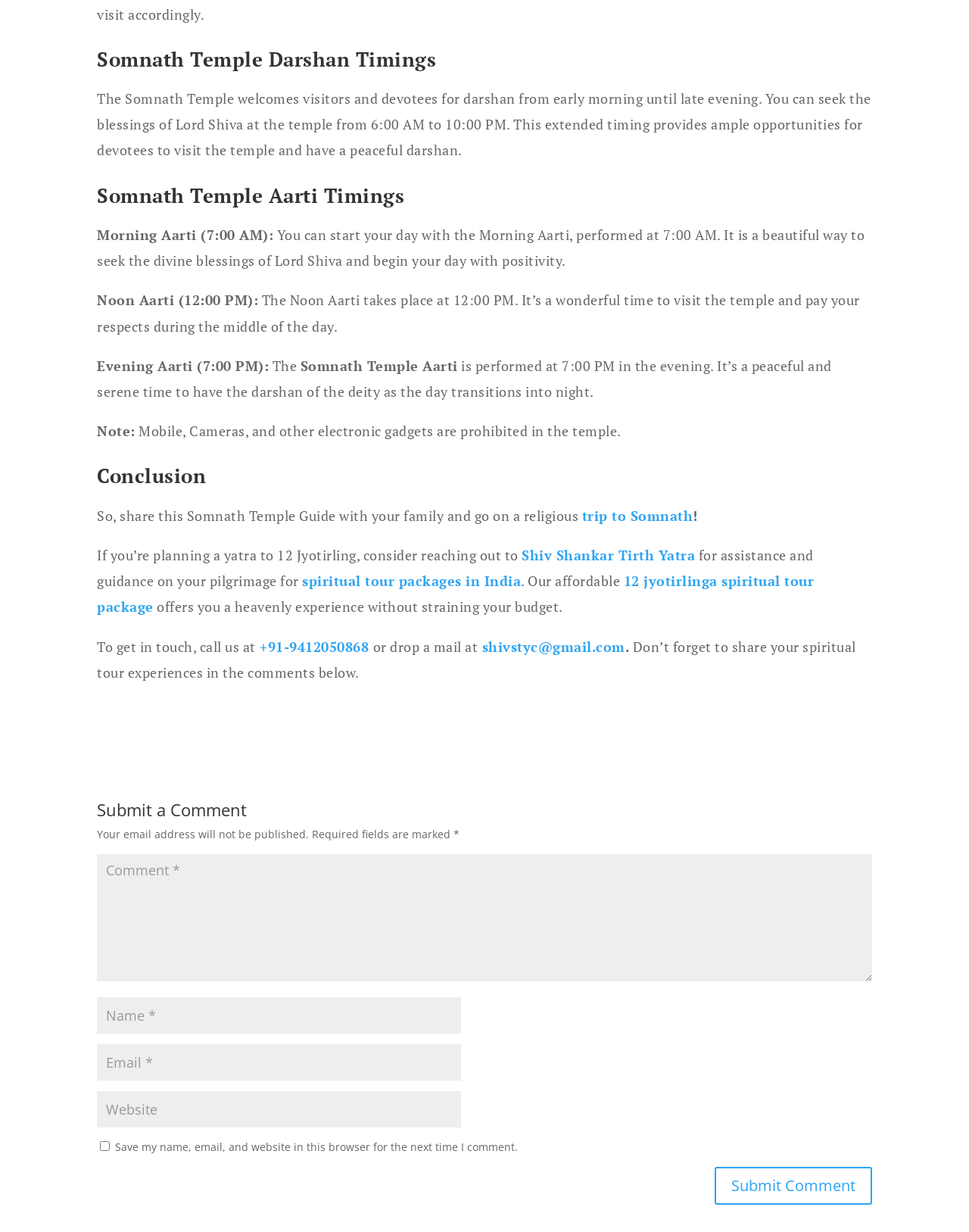What is prohibited in the Somnath Temple?
Based on the image, give a one-word or short phrase answer.

Mobile, Cameras, and electronic gadgets